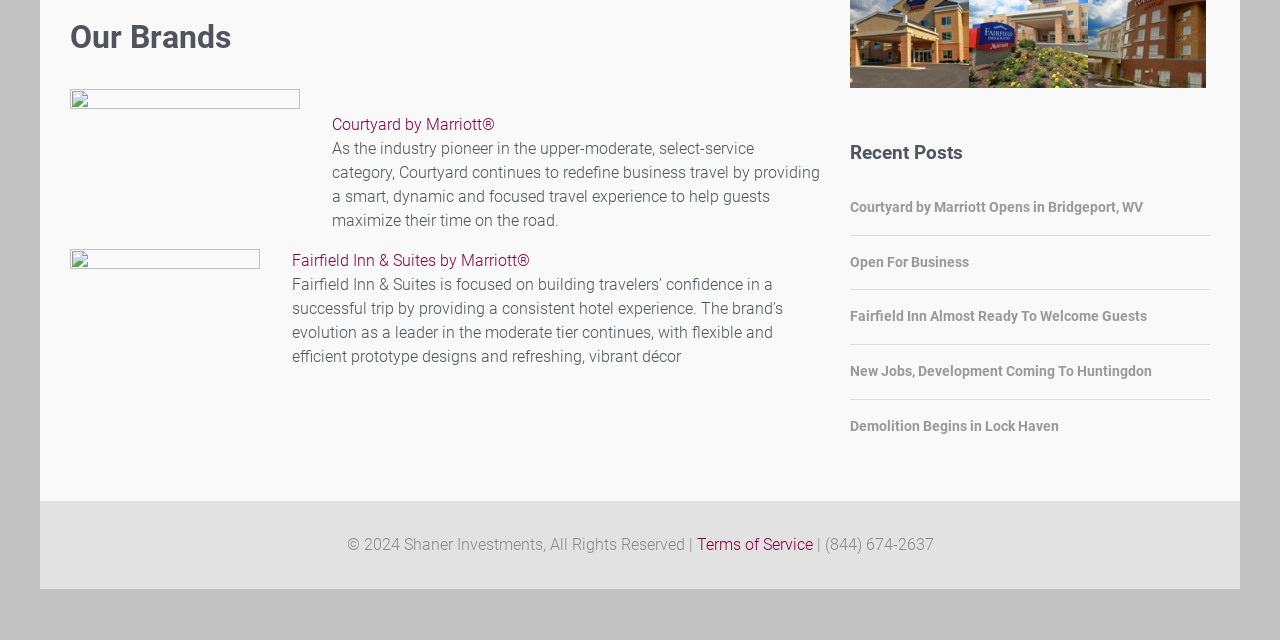Find the bounding box of the UI element described as: "Terms of Service". The bounding box coordinates should be given as four float values between 0 and 1, i.e., [left, top, right, bottom].

[0.544, 0.836, 0.635, 0.866]